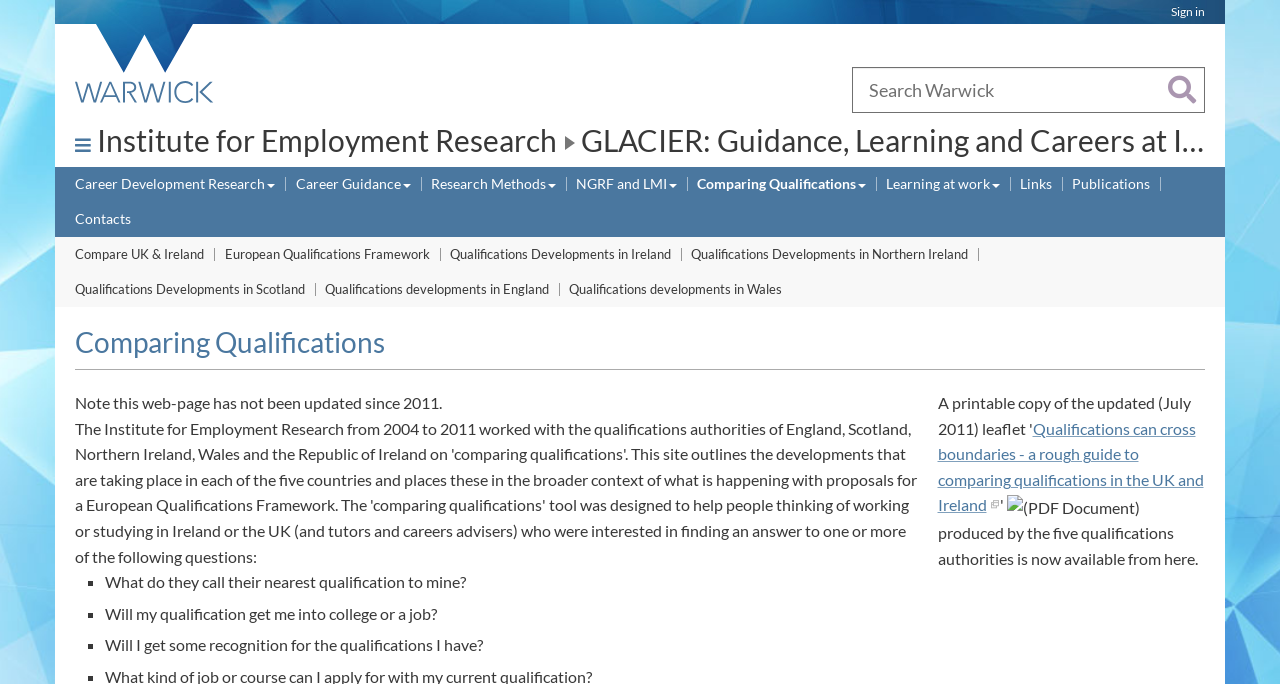What is the purpose of the GLACIER?
Please provide a comprehensive answer based on the contents of the image.

I found the answer by looking at the link element with the text 'GLACIER: Guidance, Learning and Careers at IER' and understanding its purpose based on the context.